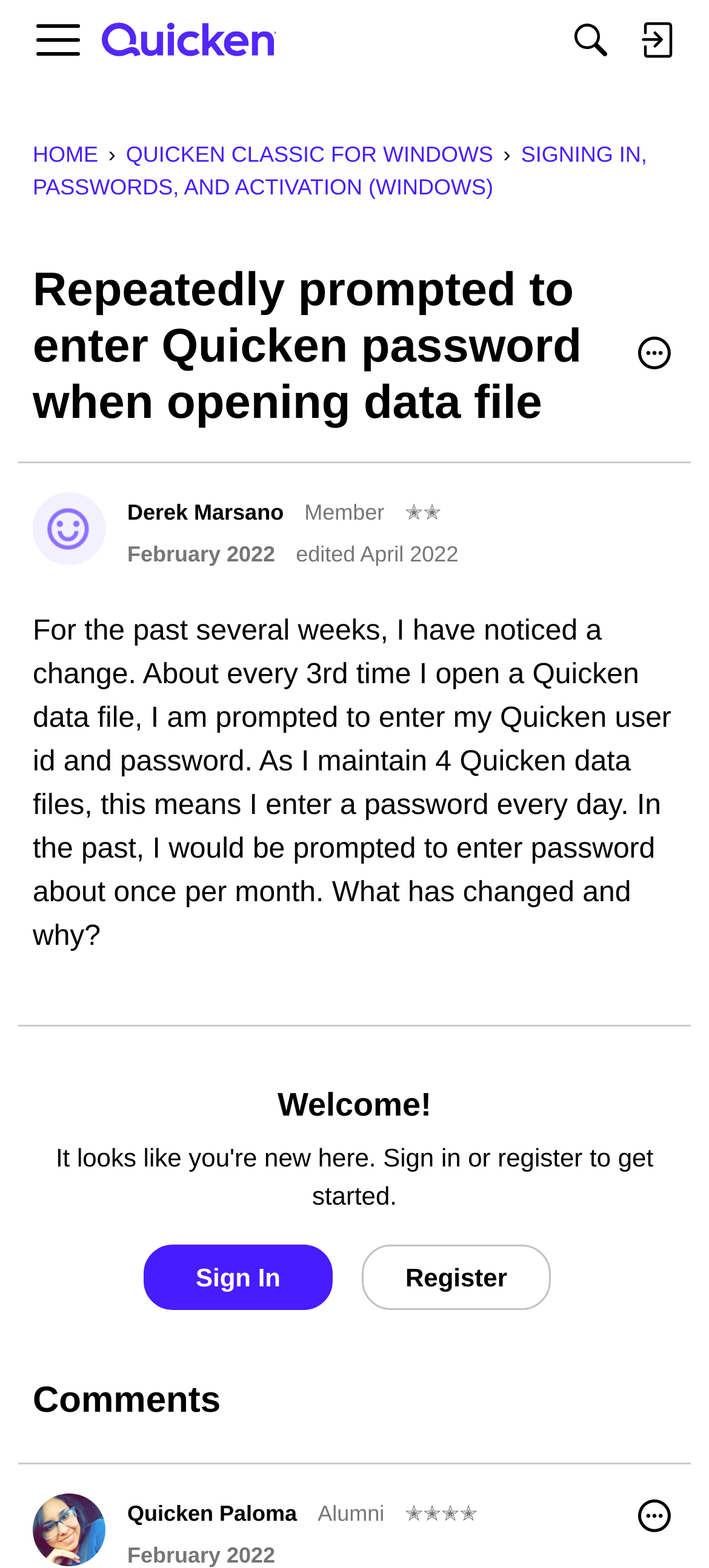Locate the bounding box coordinates of the area to click to fulfill this instruction: "Click the 'Menu' button". The bounding box should be presented as four float numbers between 0 and 1, in the order [left, top, right, bottom].

[0.051, 0.005, 0.113, 0.046]